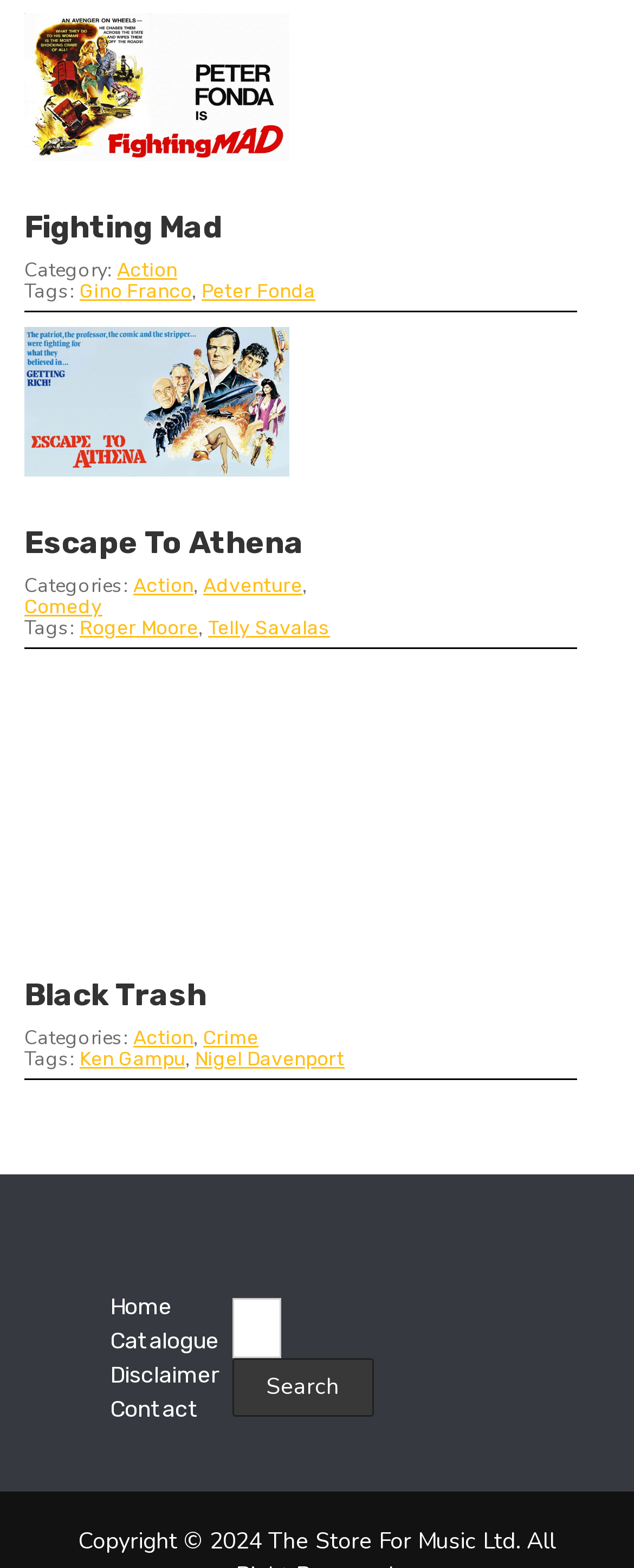Please provide the bounding box coordinates in the format (top-left x, top-left y, bottom-right x, bottom-right y). Remember, all values are floating point numbers between 0 and 1. What is the bounding box coordinate of the region described as: Escape To Athena

[0.038, 0.332, 0.479, 0.362]